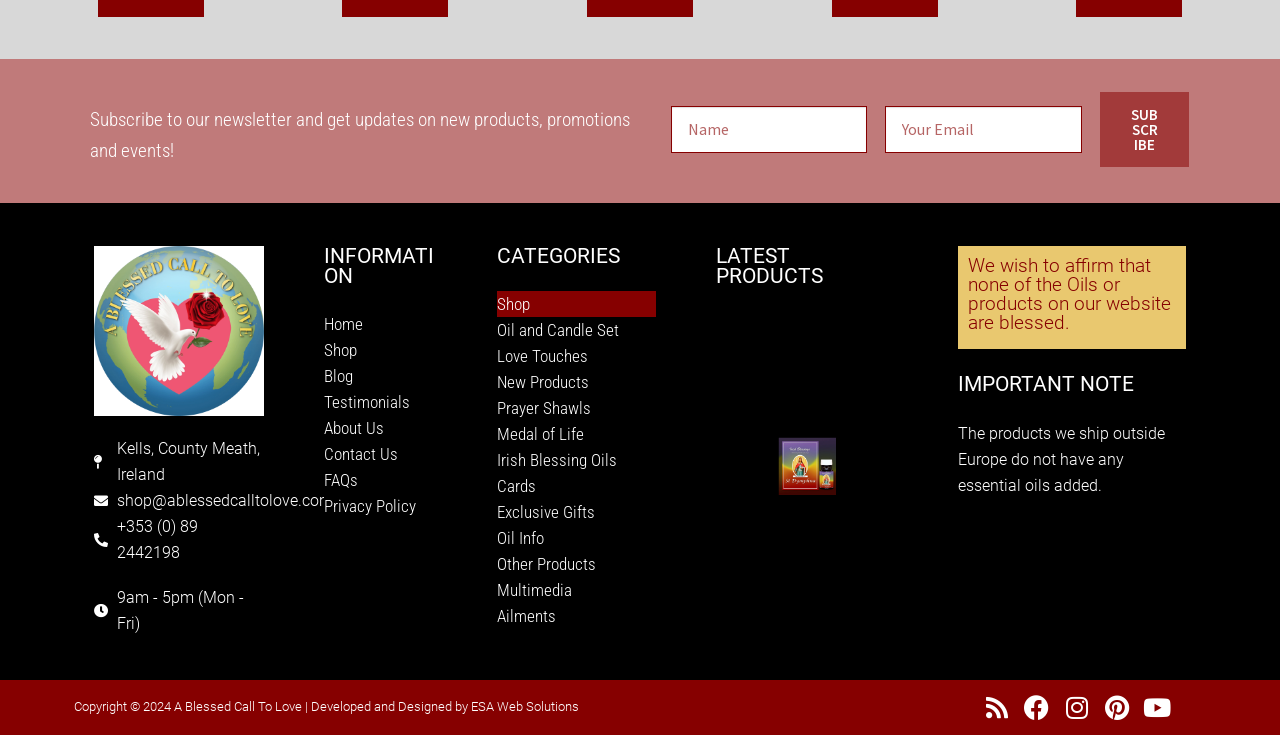What is the importance of the note at the bottom of the webpage?
Answer the question with as much detail as possible.

The importance of the note at the bottom of the webpage can be inferred from the heading 'We wish to affirm that none of the Oils or products on our website are blessed.' This note is important because it clarifies that the products sold on the website are not blessed, which may be a concern for some customers.